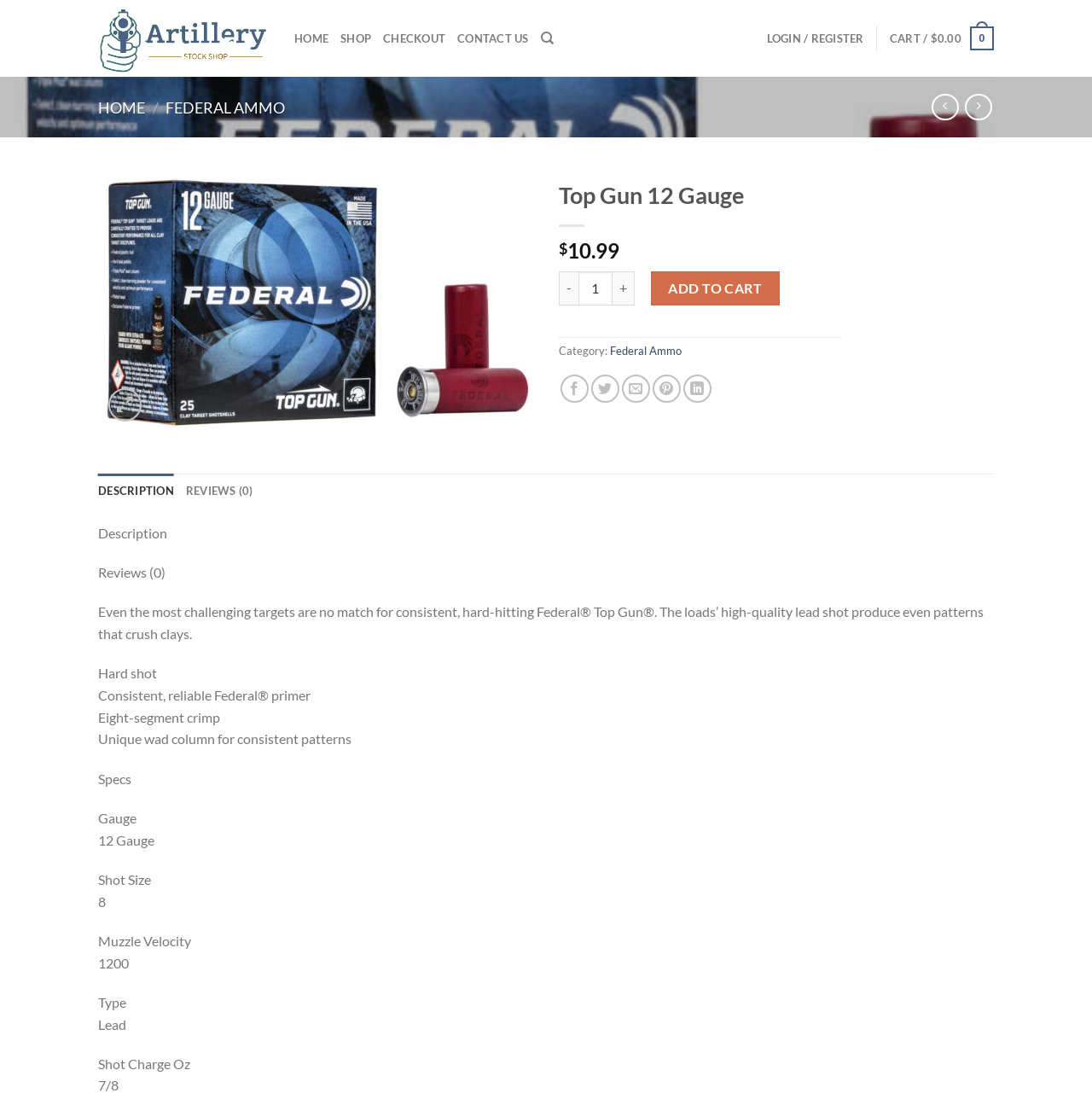Please find and generate the text of the main heading on the webpage.

Top Gun 12 Gauge